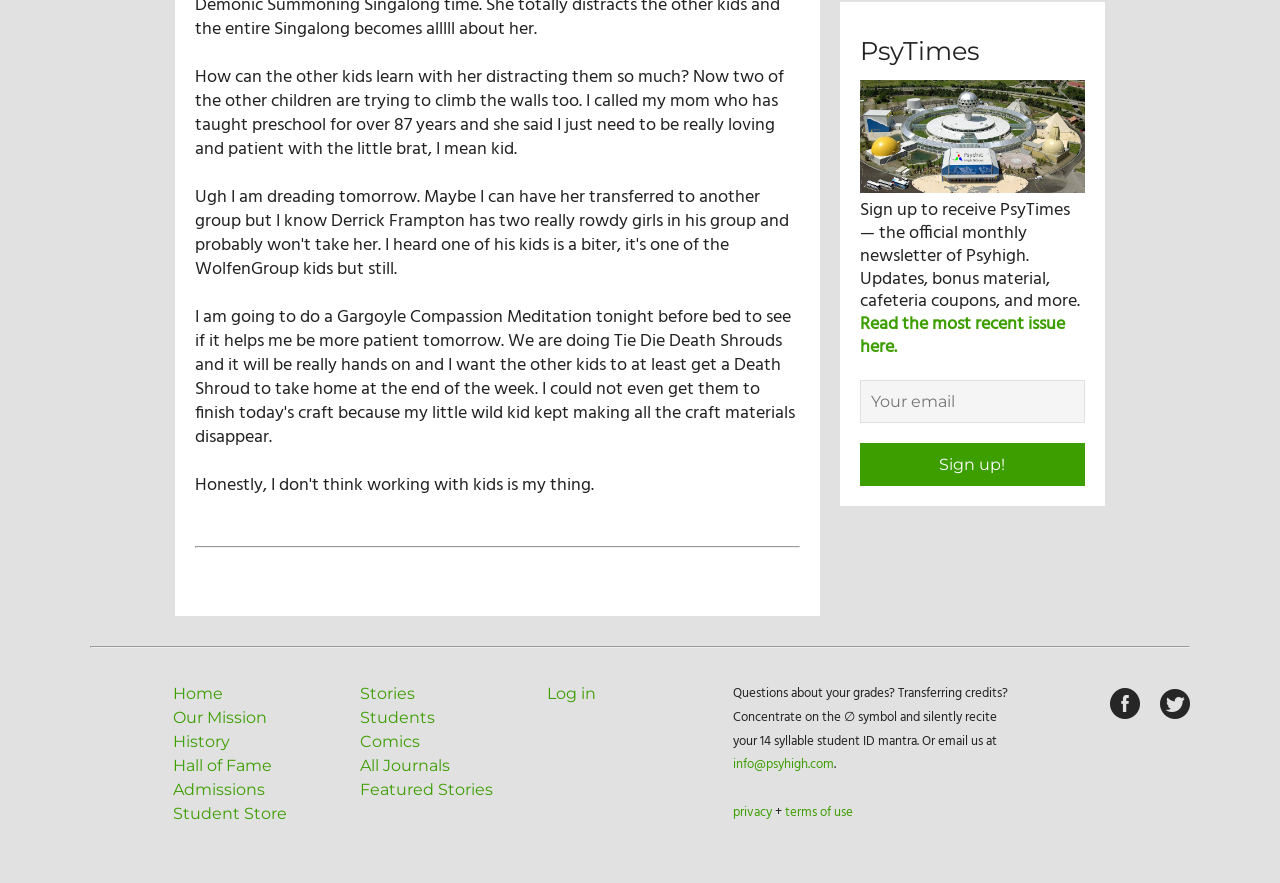Using the provided element description, identify the bounding box coordinates as (top-left x, top-left y, bottom-right x, bottom-right y). Ensure all values are between 0 and 1. Description: Comics

[0.281, 0.829, 0.328, 0.85]